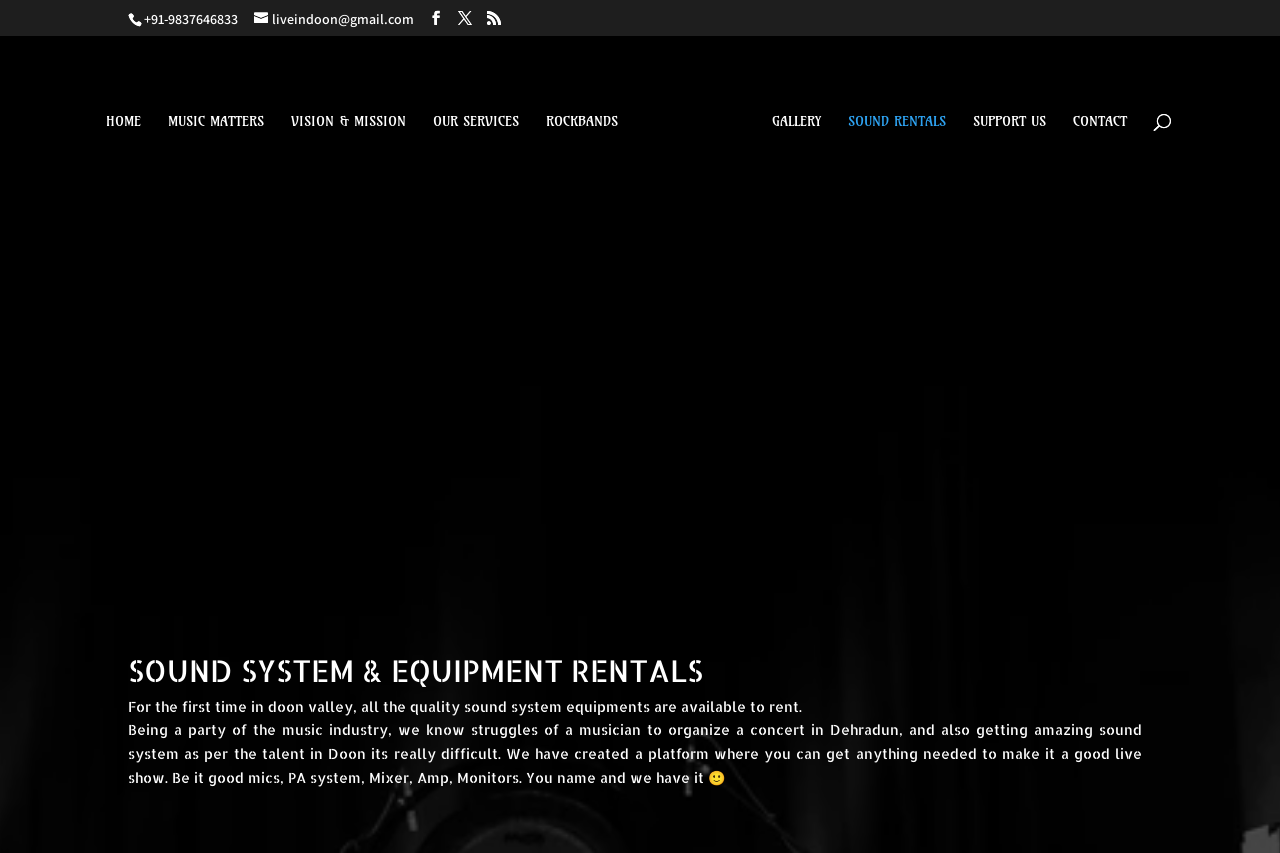Identify the bounding box coordinates of the region that should be clicked to execute the following instruction: "search for something".

[0.053, 0.042, 0.953, 0.044]